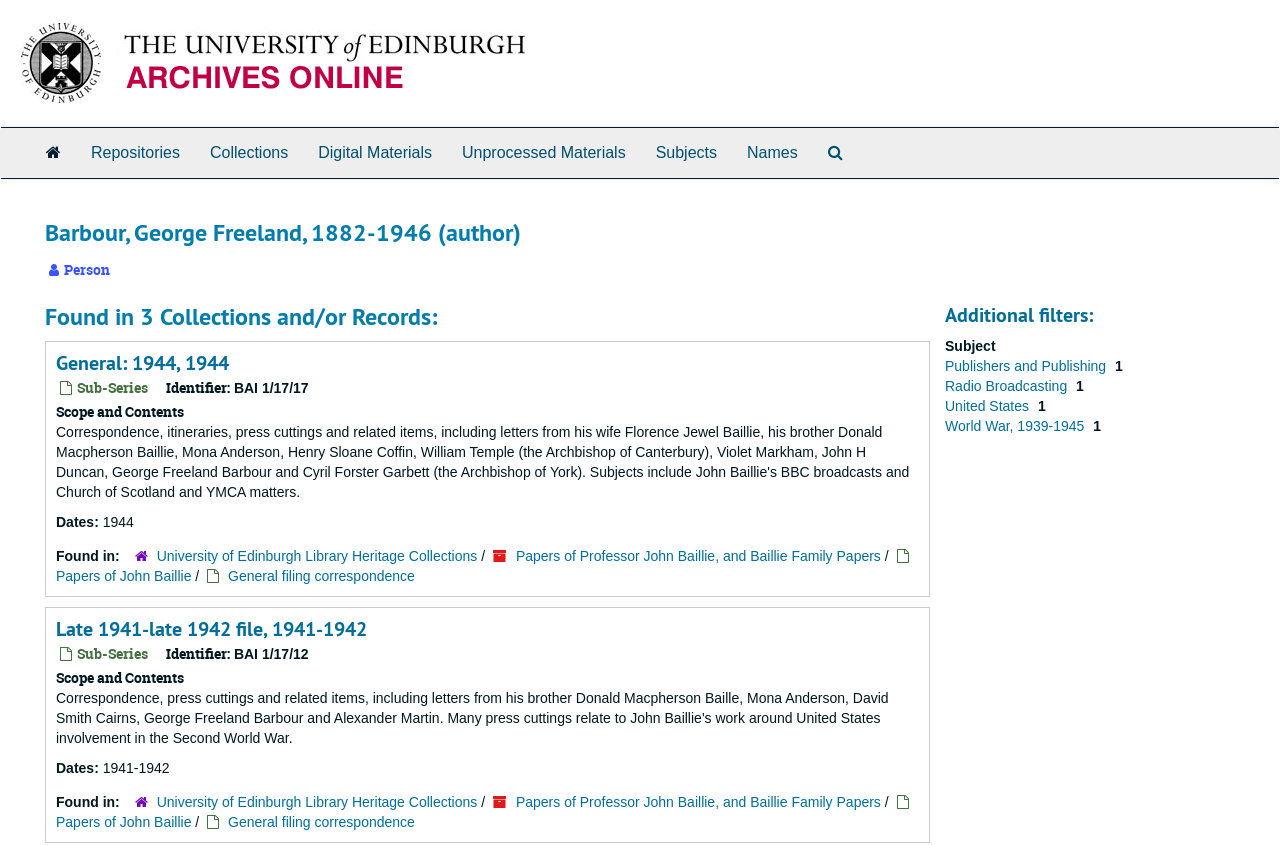What is the date range of the second collection?
Please use the image to provide an in-depth answer to the question.

The date range of the second collection can be found in the static text element with the text '1941-1942' which is located below the heading element with the text 'Late 1941-late 1942 file, 1941-1942'.